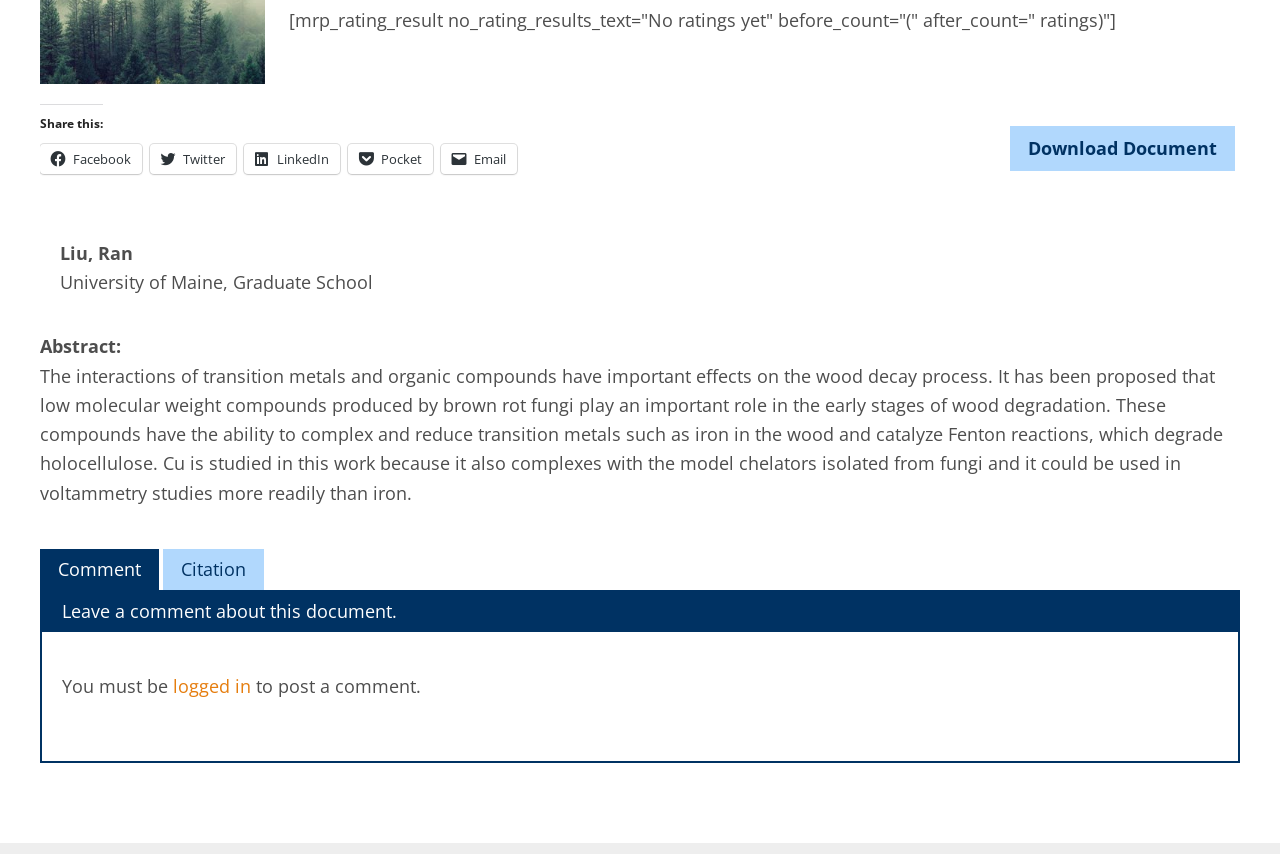Provide the bounding box for the UI element matching this description: "Download Document".

[0.789, 0.147, 0.965, 0.2]